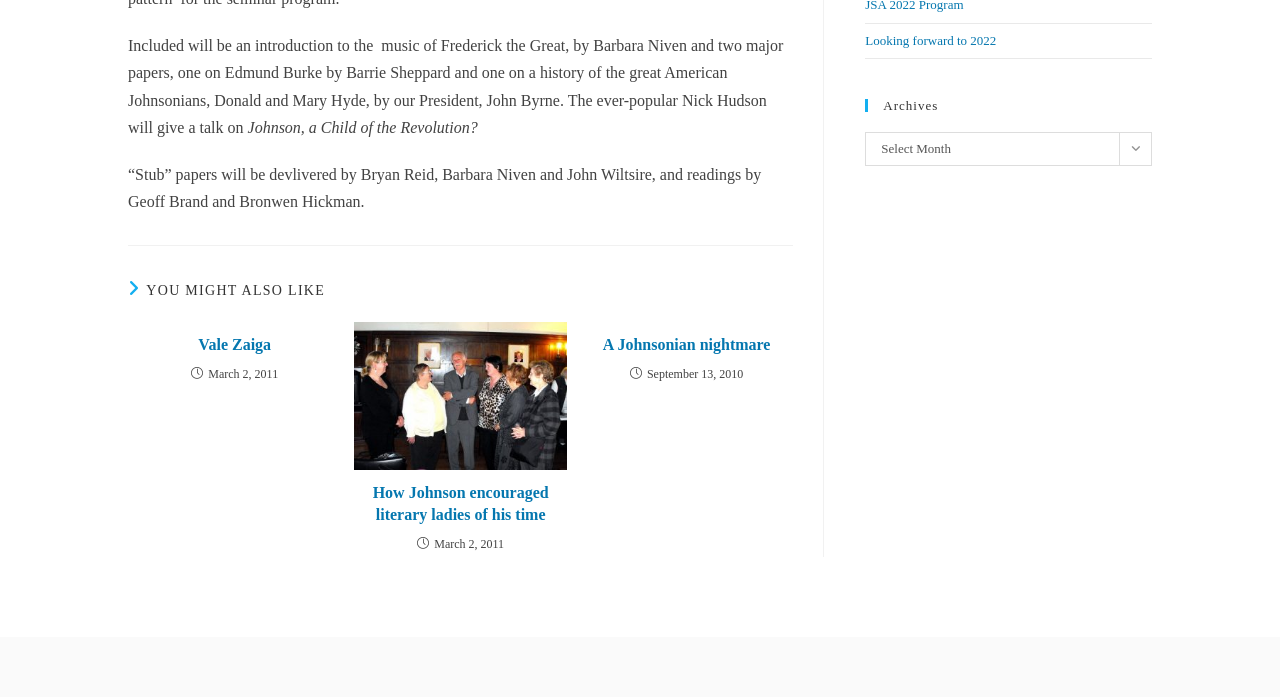Locate the bounding box of the UI element with the following description: "A Johnsonian nightmare".

[0.462, 0.479, 0.61, 0.511]